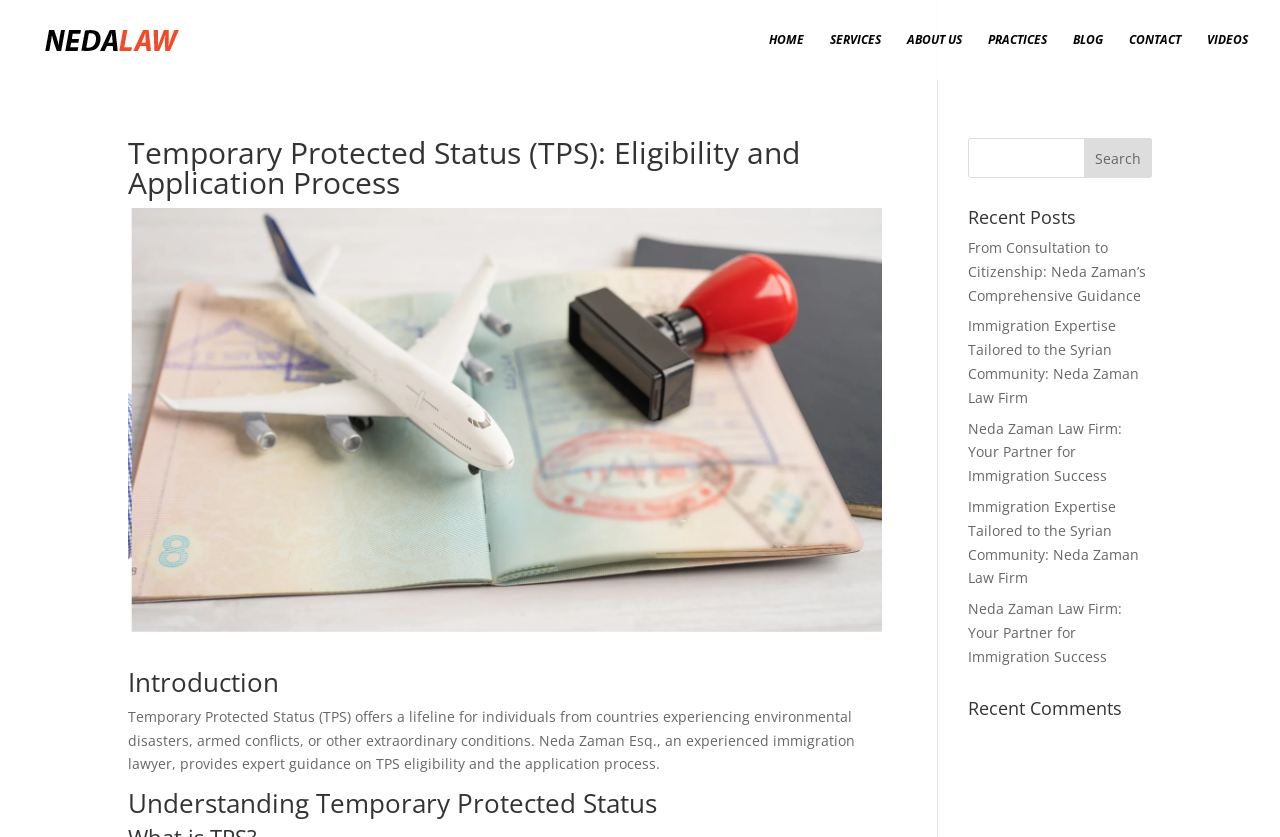Please identify the bounding box coordinates of the clickable area that will allow you to execute the instruction: "Contact Neda Zaman Esq.".

[0.882, 0.039, 0.923, 0.096]